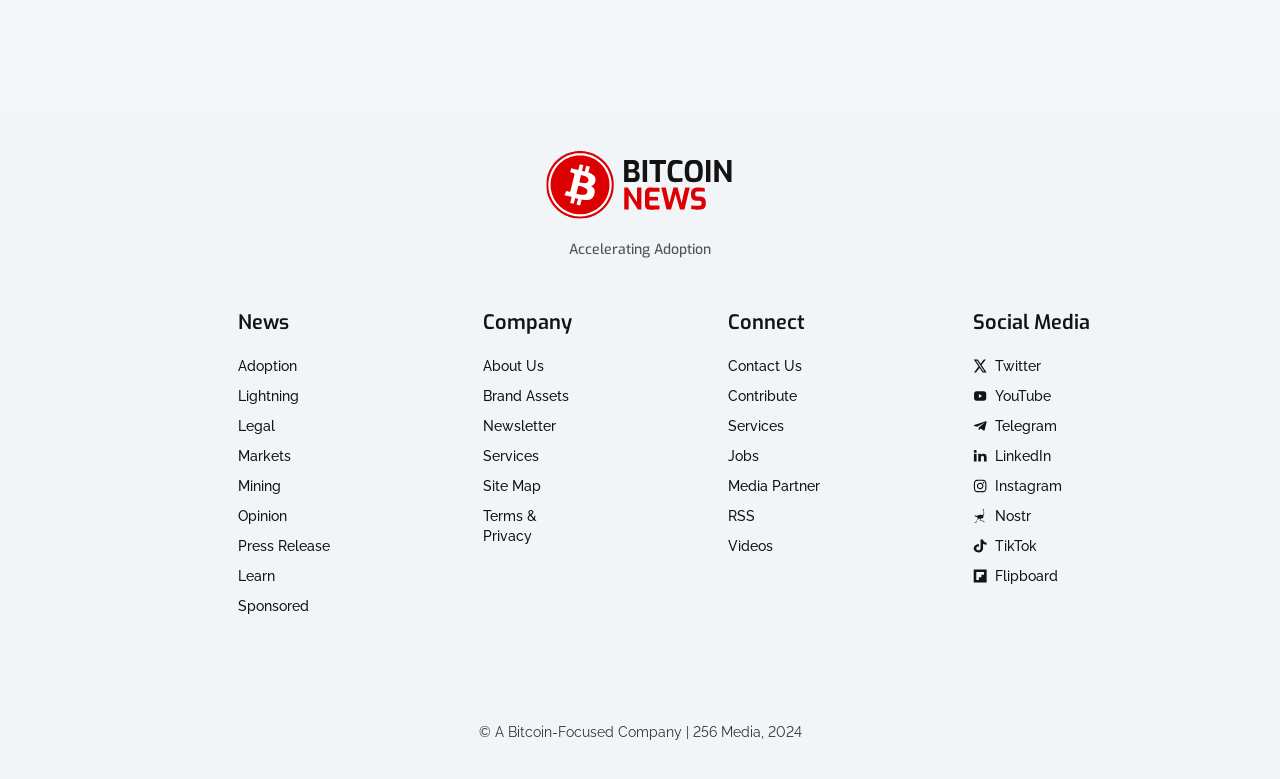Identify the bounding box coordinates for the region of the element that should be clicked to carry out the instruction: "Explore the 'Research at Leicester' link". The bounding box coordinates should be four float numbers between 0 and 1, i.e., [left, top, right, bottom].

None